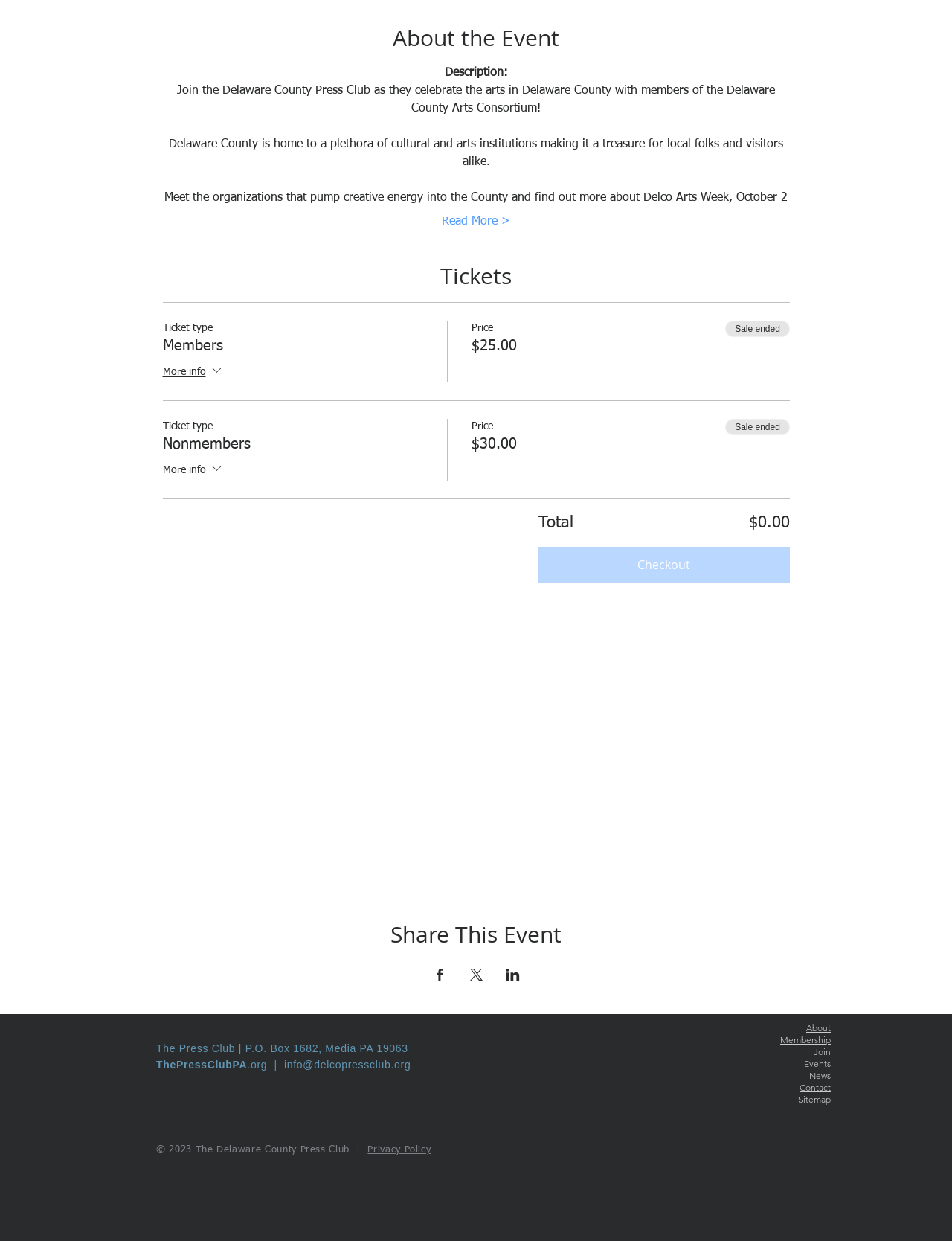What is the event celebrating?
Identify the answer in the screenshot and reply with a single word or phrase.

arts in Delaware County